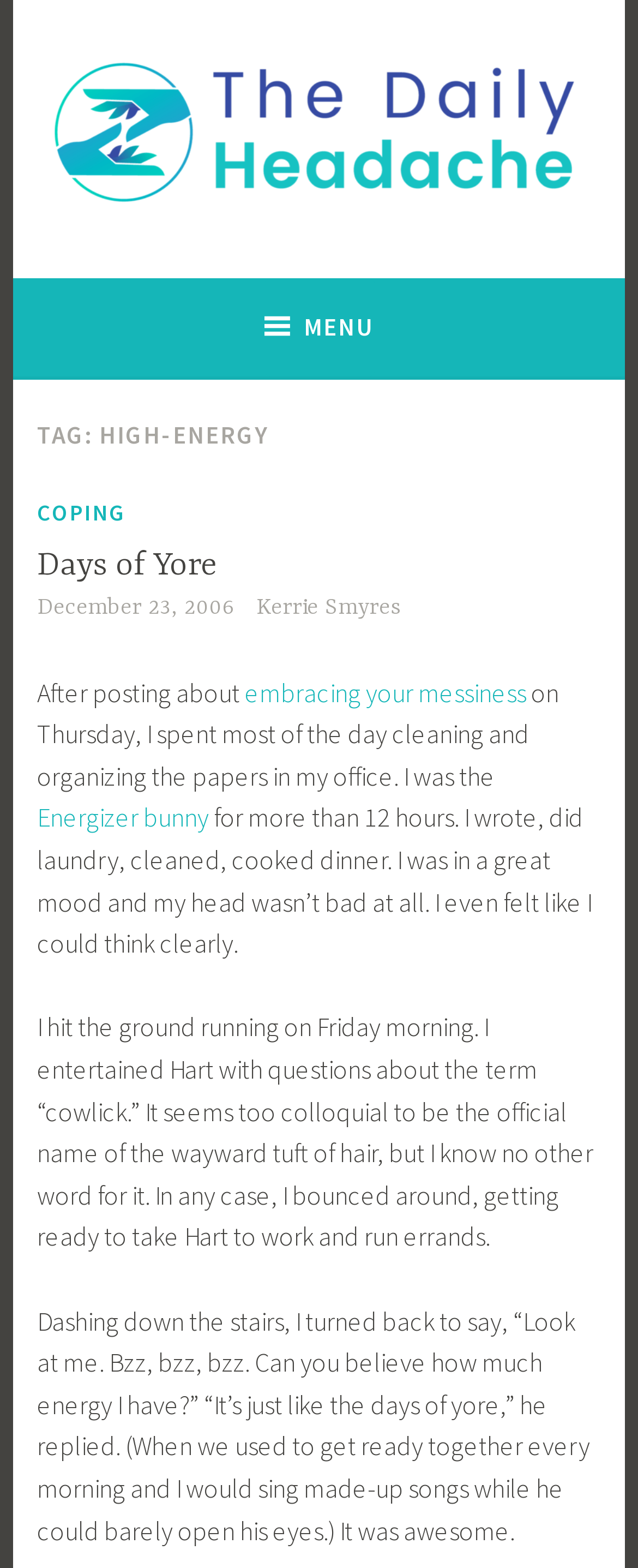What is the topic of the blog post?
Based on the image, give a concise answer in the form of a single word or short phrase.

High-energy